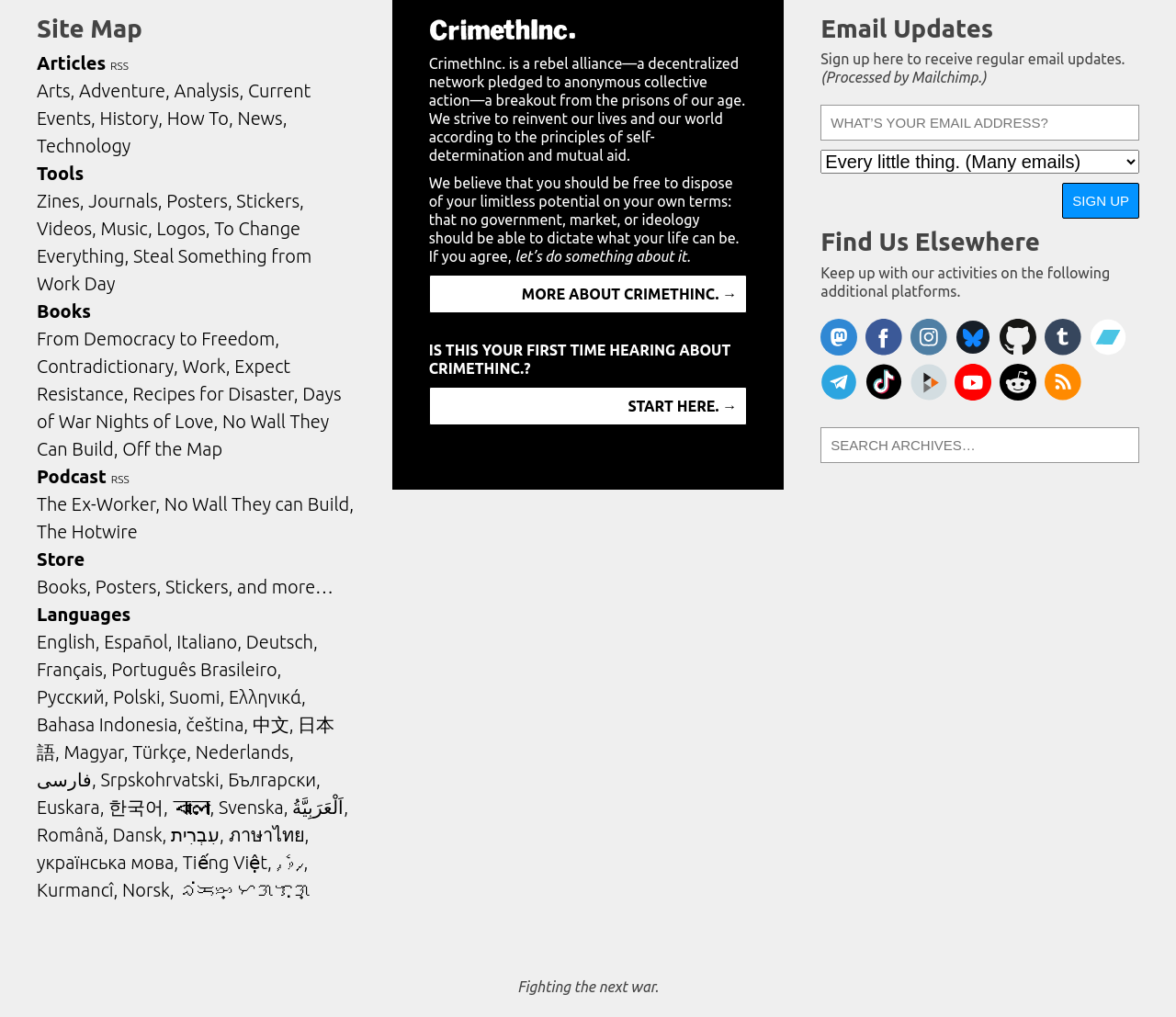Observe the image and answer the following question in detail: What is the theme of the website?

The theme of the website appears to be anarchist because of the language and content used, such as 'To Change Everything' and 'Steal Something from Work Day', which suggest a radical or anti-authoritarian perspective.